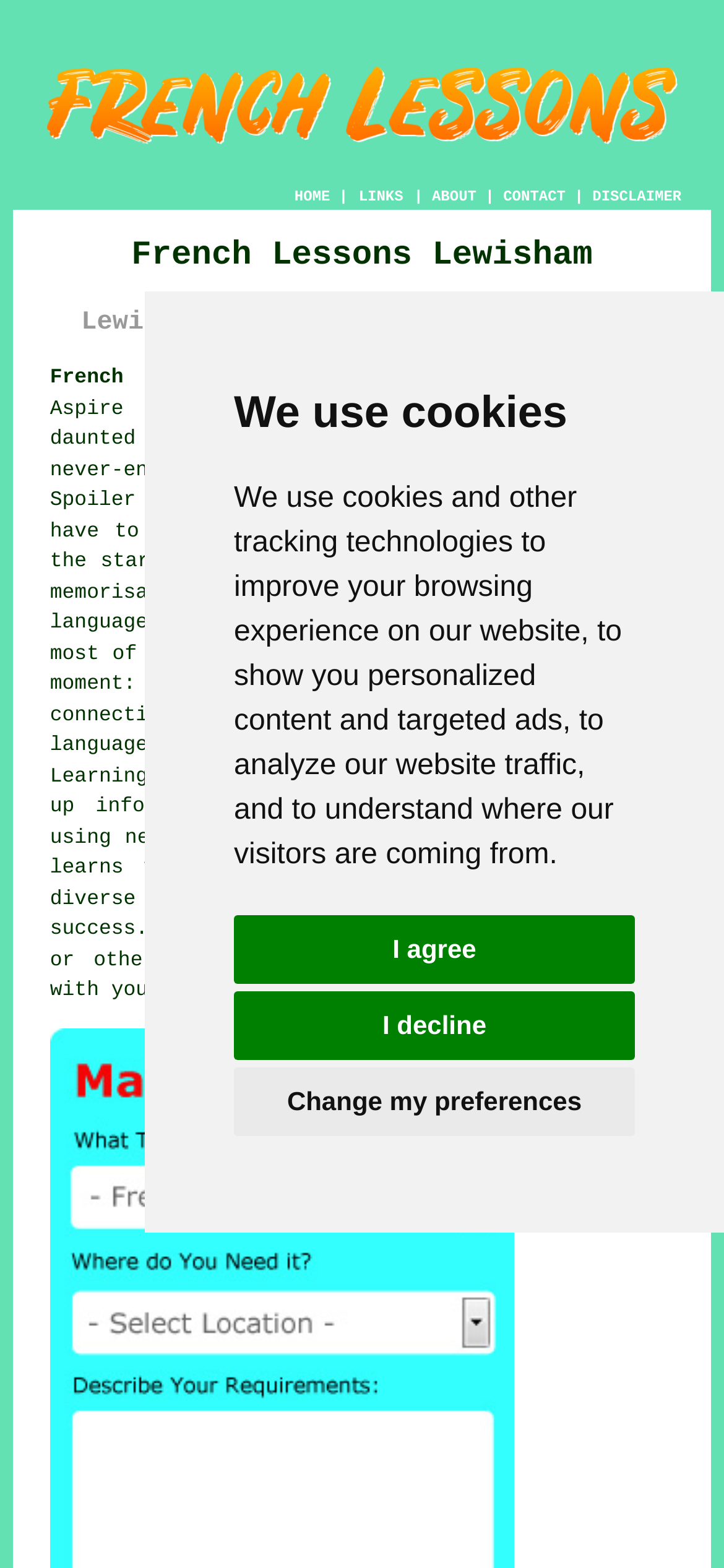Locate the bounding box coordinates for the element described below: "ABOUT". The coordinates must be four float values between 0 and 1, formatted as [left, top, right, bottom].

[0.597, 0.12, 0.658, 0.131]